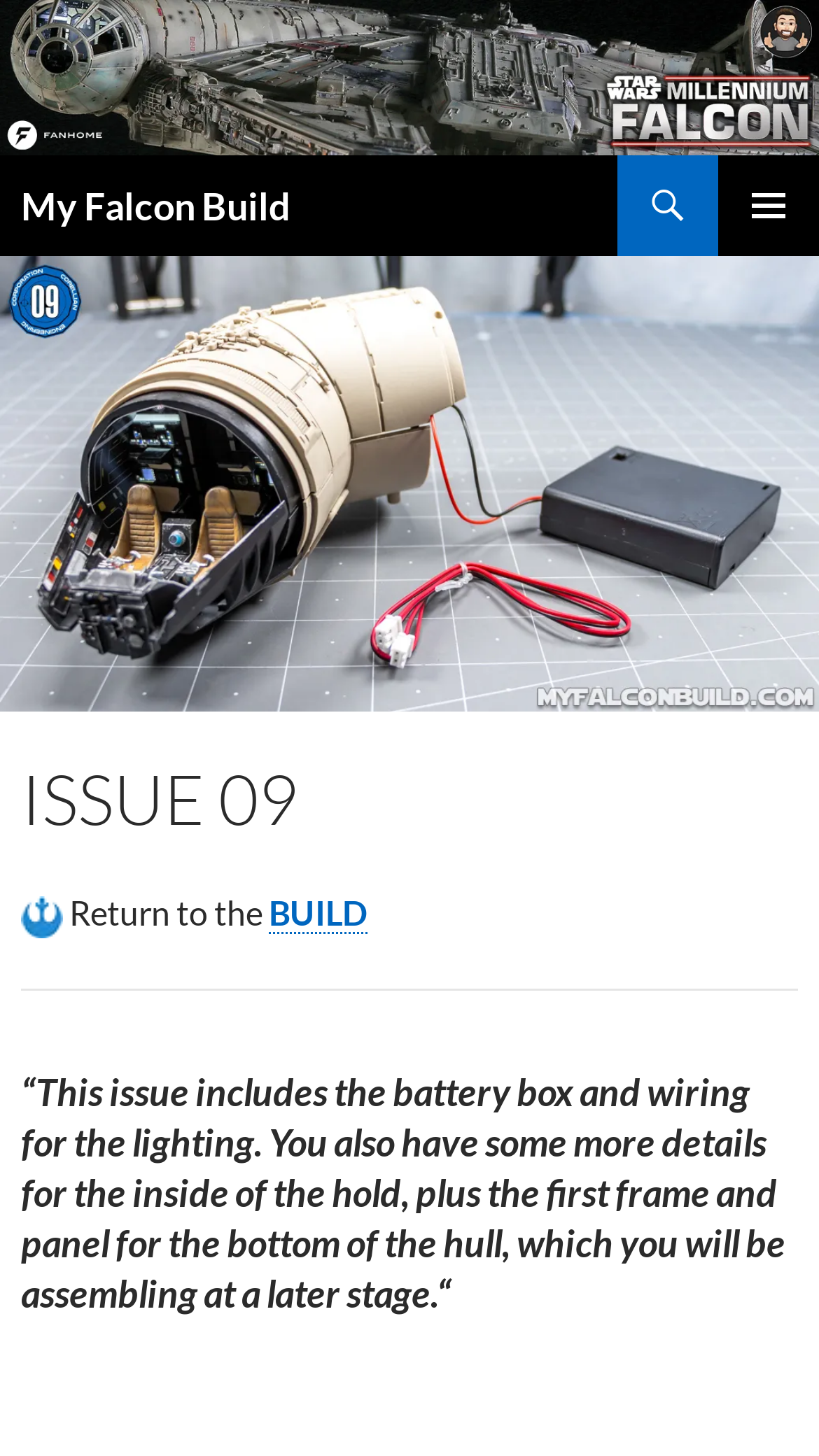What is the current issue number?
Using the image as a reference, answer the question with a short word or phrase.

09